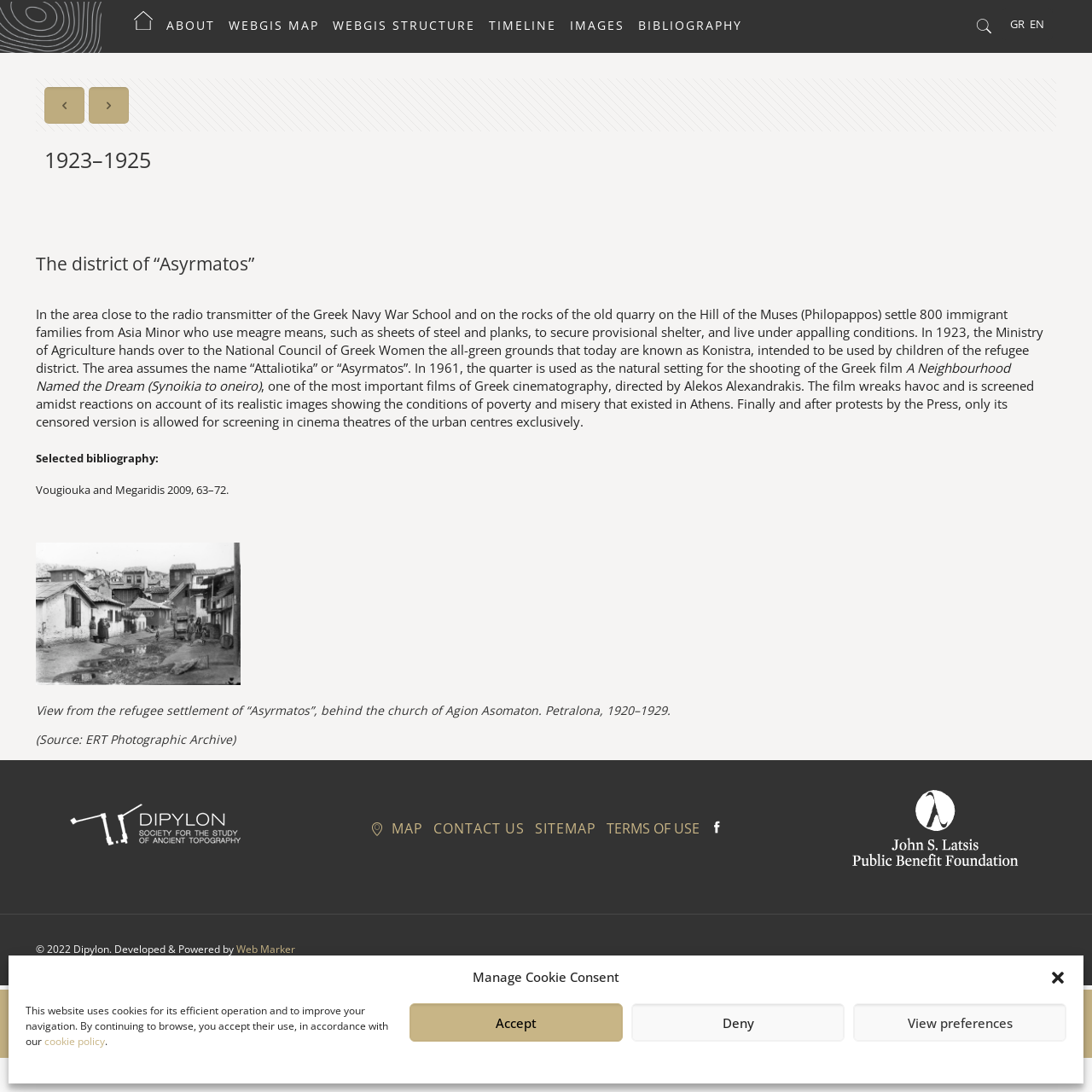Please find the bounding box for the UI element described by: "parent_node: Manage Cookie Consent".

[0.908, 0.95, 0.941, 0.984]